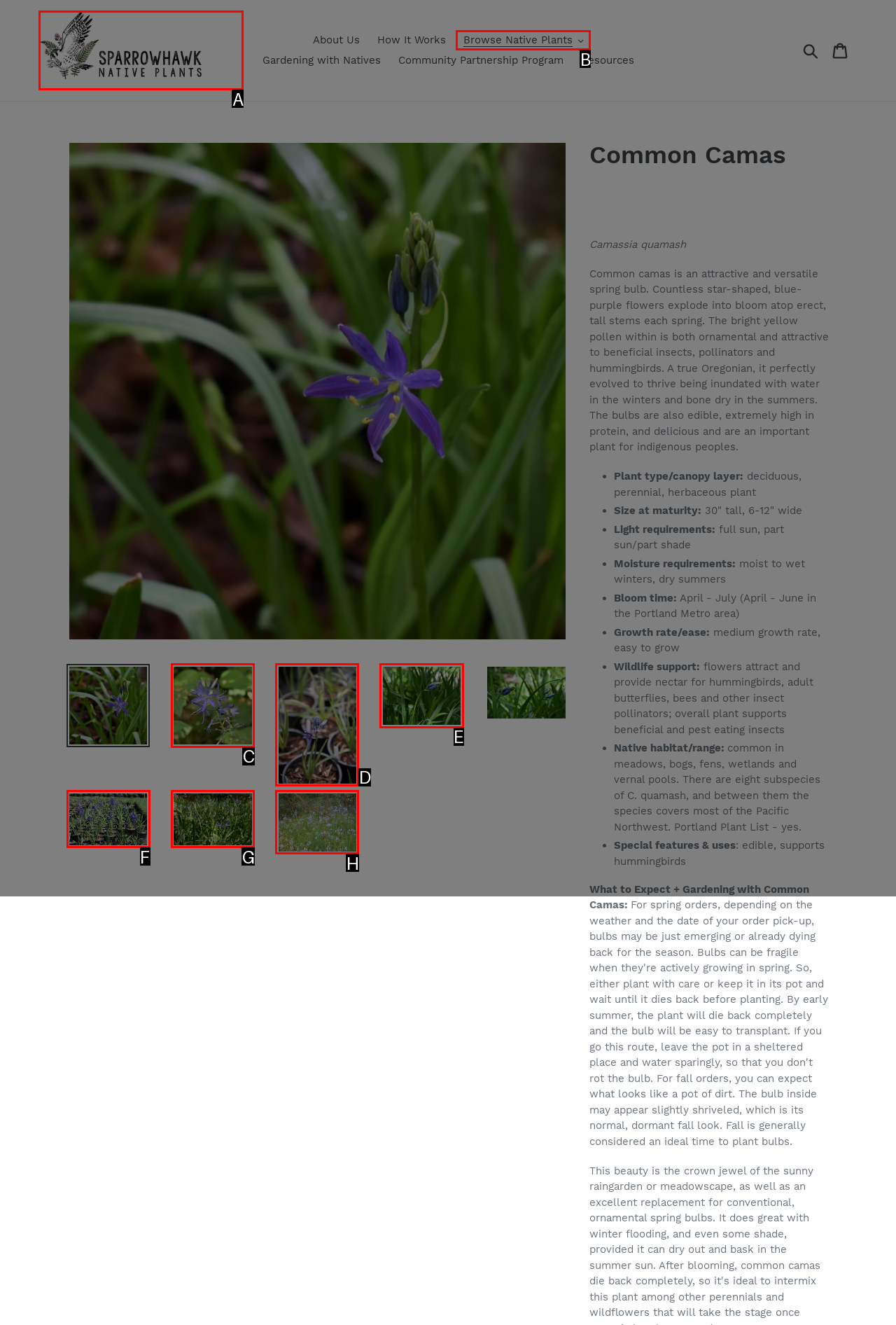Identify the correct HTML element to click to accomplish this task: Click the 'Browse Native Plants' button
Respond with the letter corresponding to the correct choice.

B